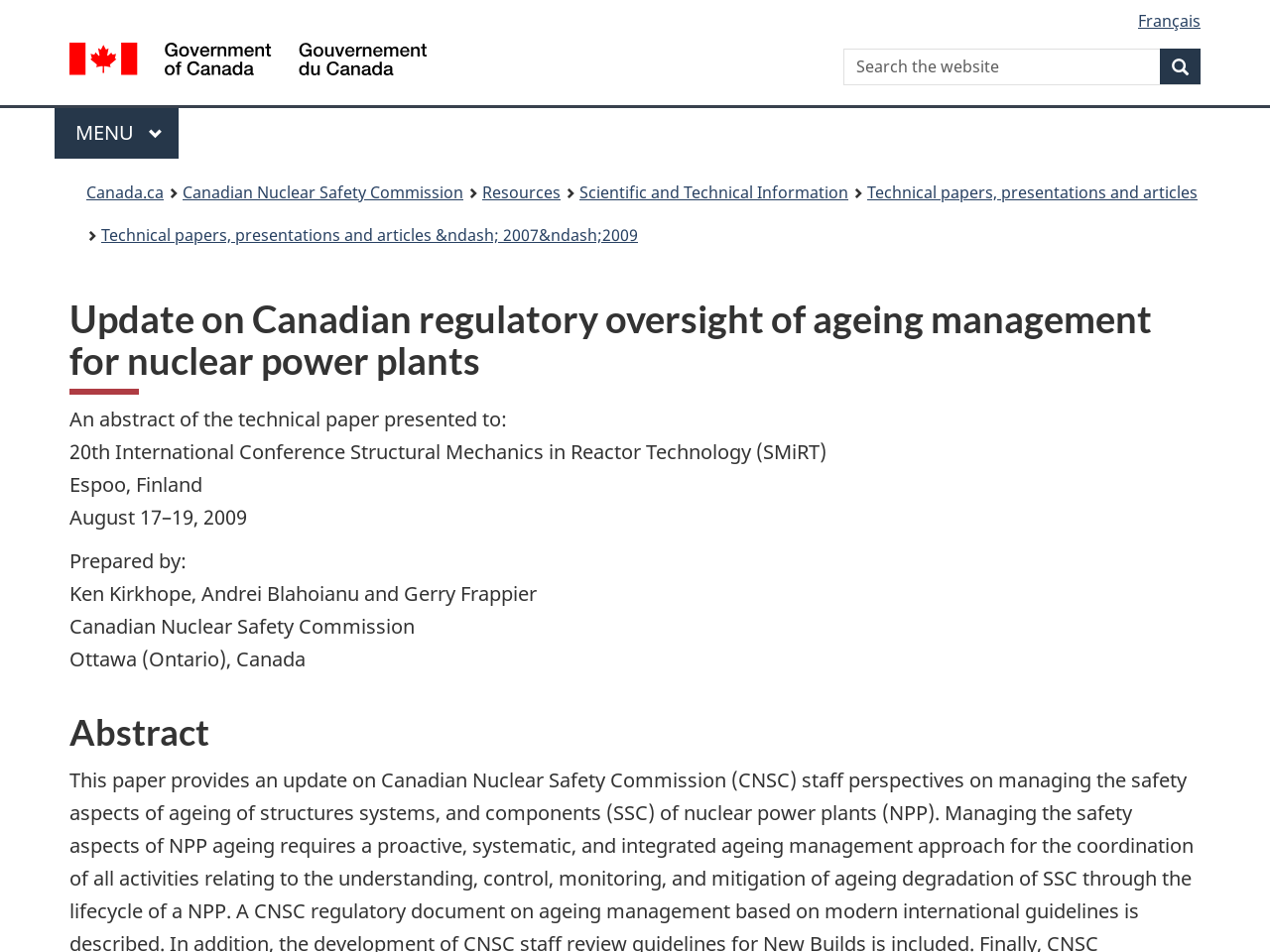Offer a comprehensive description of the webpage’s content and structure.

The webpage is about an update on Canadian regulatory oversight of ageing management for nuclear power plants. At the top, there are three links: "Skip to main content", "Skip to About this site", and "Switch to basic HTML version", all aligned horizontally. Below these links, there is a language selection option with a "Français" link on the right side. 

On the top left, there is a Government of Canada logo, accompanied by a link to the Government of Canada website. A search bar is located on the top right, with a search button and a dropdown menu. 

Below the search bar, there is a horizontal separator line. A menu button labeled "MAIN MENU" is located on the left, with a breadcrumb navigation menu below it. The breadcrumb menu shows the current page's location within the website, with links to Canada.ca, Canadian Nuclear Safety Commission, Resources, Scientific and Technical Information, and Technical papers, presentations and articles.

The main content of the webpage starts with a heading that matches the webpage's title. Below the heading, there is an abstract of a technical paper presented at the 20th International Conference Structural Mechanics in Reactor Technology (SMiRT) in Espoo, Finland, on August 17-19, 2009. The abstract is written by Ken Kirkhope, Andrei Blahoianu, and Gerry Frappier from the Canadian Nuclear Safety Commission in Ottawa, Ontario, Canada.